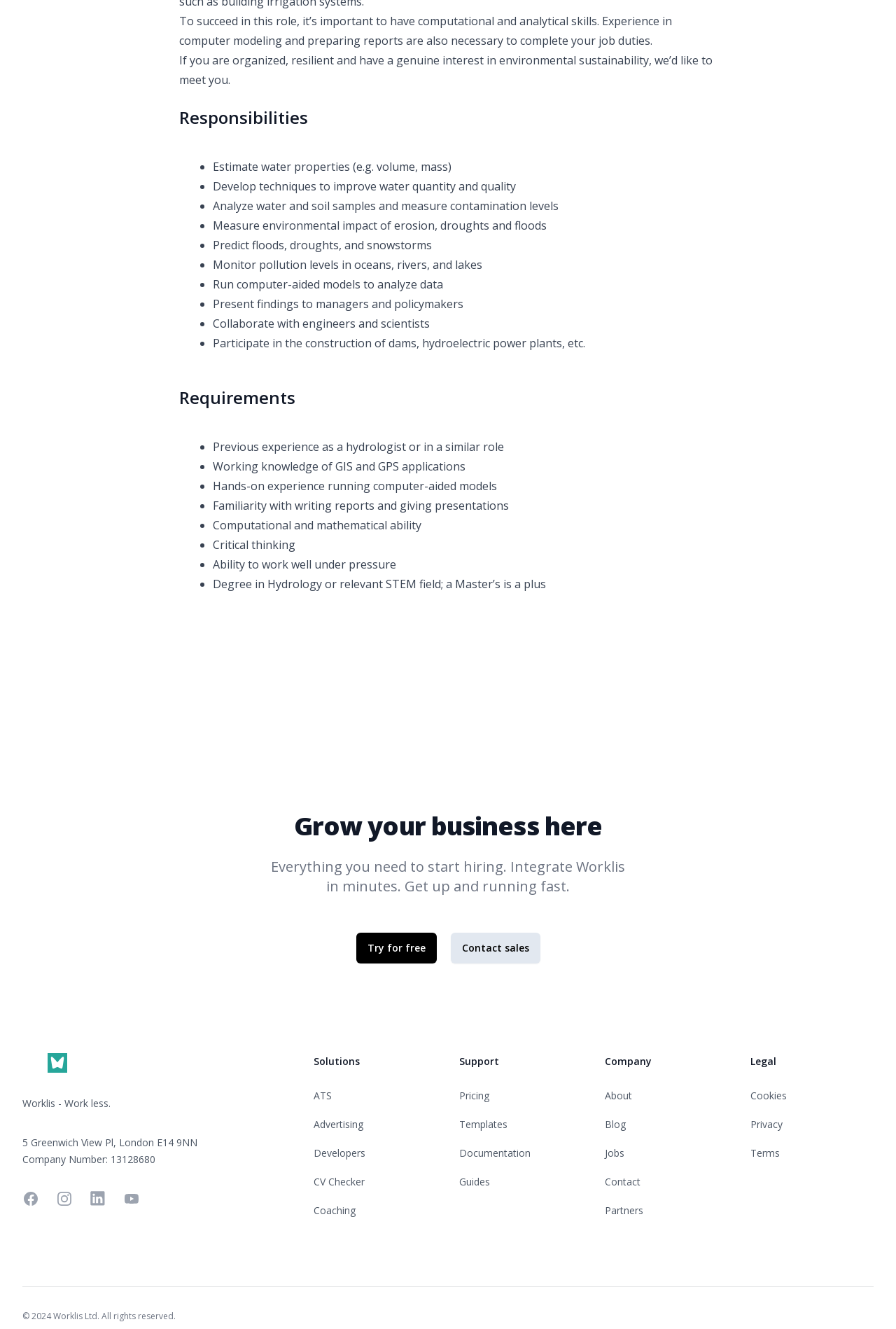What is the main topic of the 'Solutions' section?
Provide a one-word or short-phrase answer based on the image.

ATS, Advertising, Developers, etc.